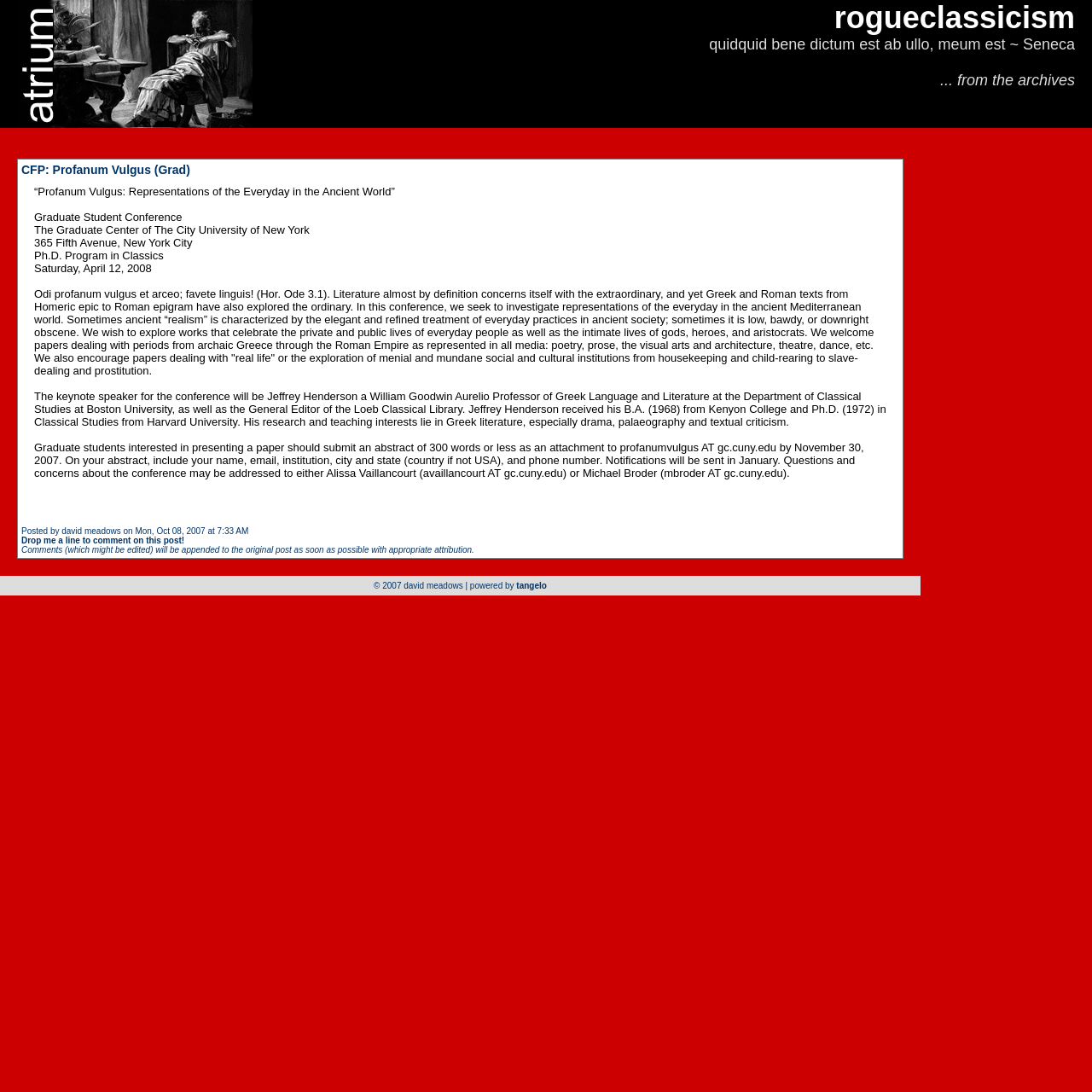For the element described, predict the bounding box coordinates as (top-left x, top-left y, bottom-right x, bottom-right y). All values should be between 0 and 1. Element description: rogueclassicism

[0.764, 0.0, 0.984, 0.032]